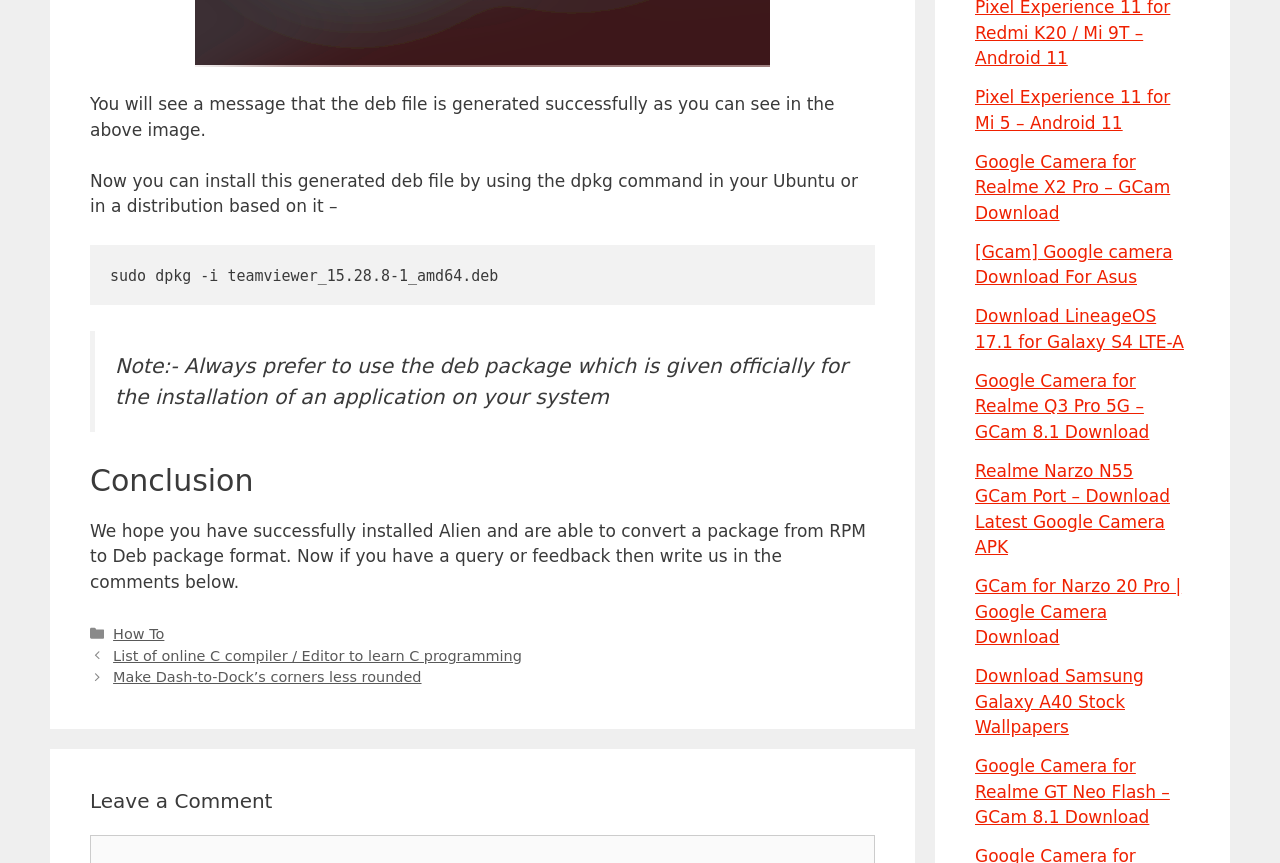Specify the bounding box coordinates of the area to click in order to execute this command: 'Click on 'Leave a Comment''. The coordinates should consist of four float numbers ranging from 0 to 1, and should be formatted as [left, top, right, bottom].

[0.07, 0.914, 0.684, 0.945]